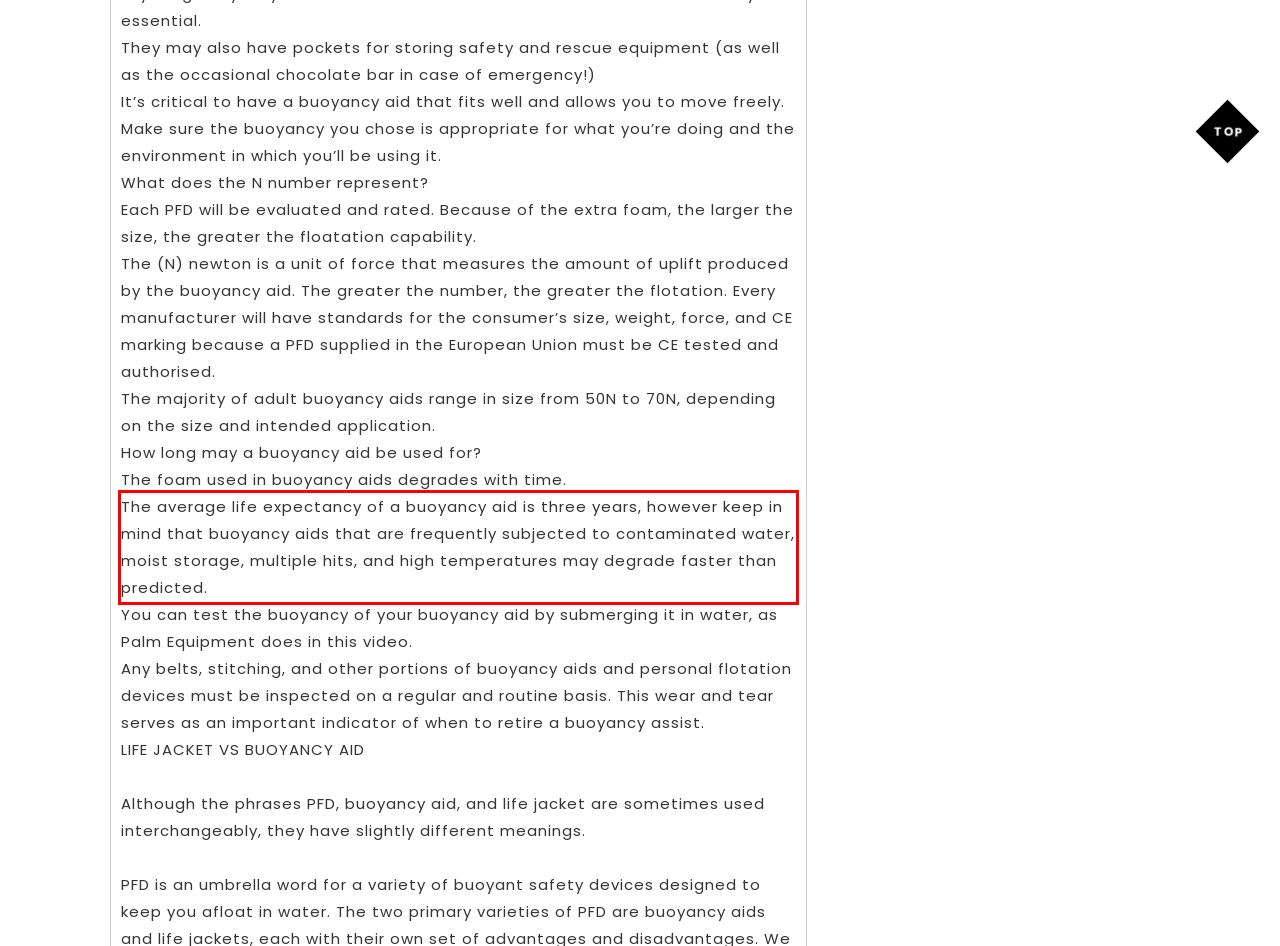You are provided with a webpage screenshot that includes a red rectangle bounding box. Extract the text content from within the bounding box using OCR.

The average life expectancy of a buoyancy aid is three years, however keep in mind that buoyancy aids that are frequently subjected to contaminated water, moist storage, multiple hits, and high temperatures may degrade faster than predicted.